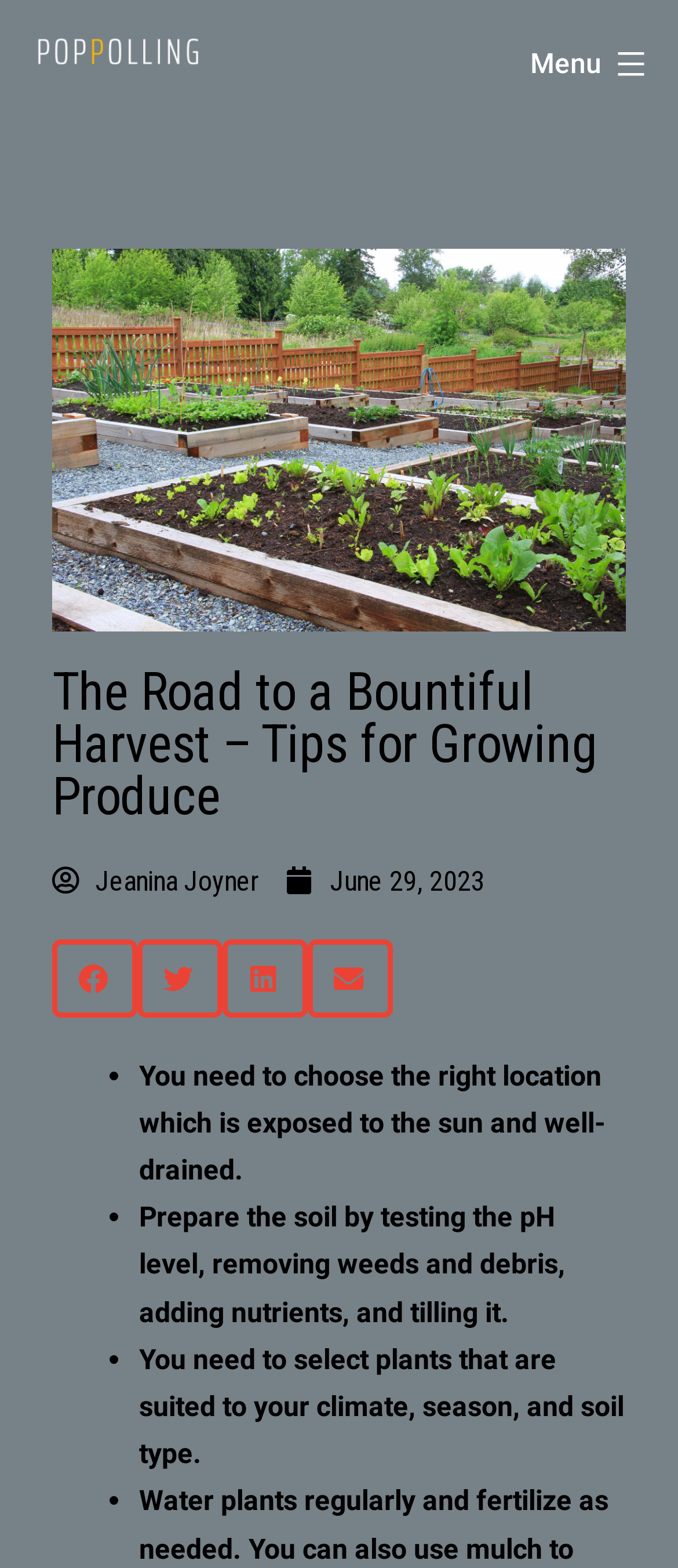Determine the bounding box coordinates for the region that must be clicked to execute the following instruction: "Click the poppolling.com logo".

[0.051, 0.021, 0.297, 0.042]